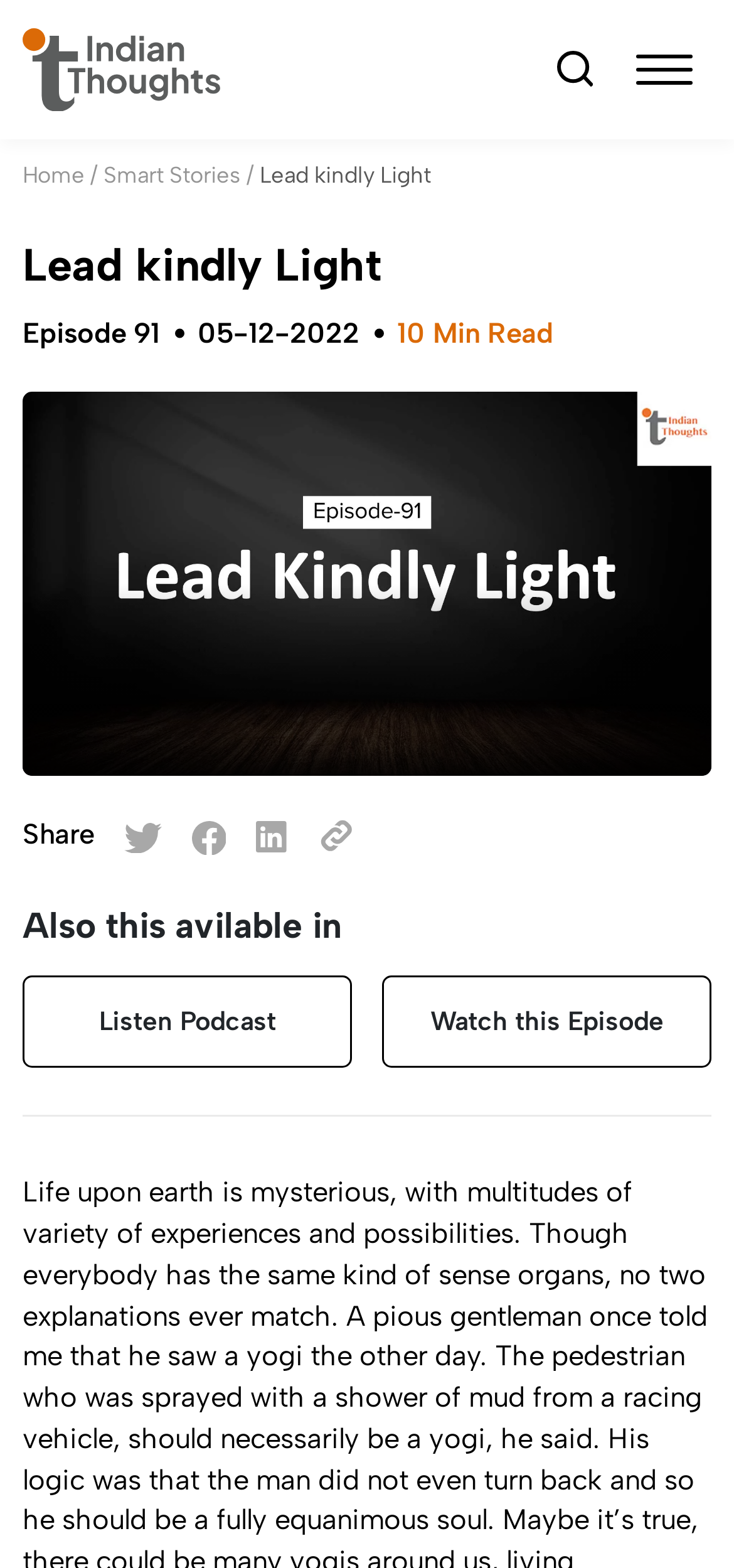Answer the question using only one word or a concise phrase: What is the date of the latest episode?

05-12-2022